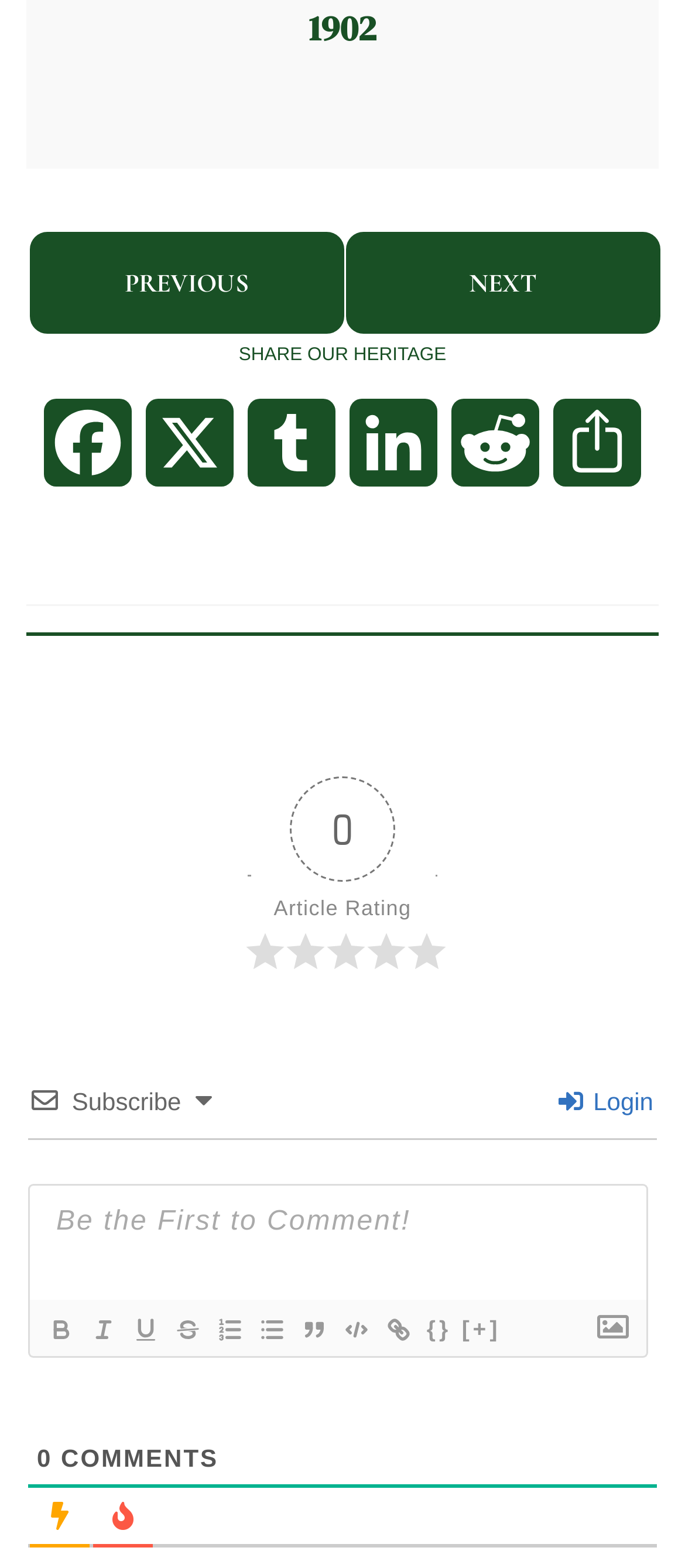Please specify the bounding box coordinates of the area that should be clicked to accomplish the following instruction: "Subscribe". The coordinates should consist of four float numbers between 0 and 1, i.e., [left, top, right, bottom].

[0.105, 0.693, 0.265, 0.711]